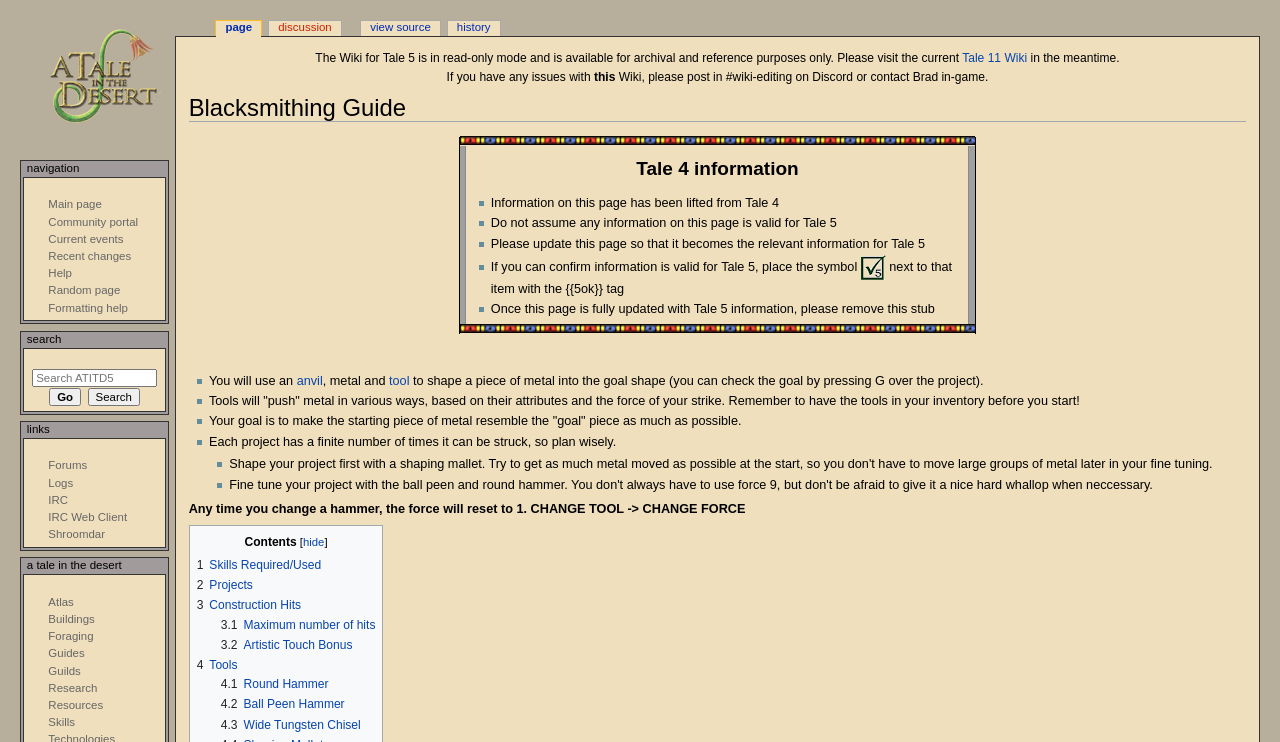Create an in-depth description of the webpage, covering main sections.

The webpage is a guide for blacksmithing in a game called Tale 5. At the top, there is a notification that the wiki for Tale 5 is in read-only mode and is available for archival and reference purposes only. Below this notification, there is a heading that reads "Blacksmithing Guide". 

To the left of the heading, there are two links: "Jump to navigation" and "Jump to search". Below the heading, there is a table with two rows. The first row contains an image of a delimiter, and the second row is divided into two columns. The left column contains a table with a single row and a single column, which has a column header that reads "Tale 4 information". The right column contains a grid cell with a long text that explains how to update the page with Tale 5 information.

Below the table, there are several sections of text that explain the basics of blacksmithing in the game. The text is organized into a list with several points, including the use of an anvil, metal, and tools to shape a piece of metal into a goal shape. The text also explains how tools work and how to plan wisely when working on a project.

To the right of the main content, there is a navigation menu with several links, including "Skills Required/Used", "Projects", "Construction Hits", and "Tools". Each of these links has sub-links that provide more information on the topic.

At the top right of the page, there is a navigation menu with links to "page actions", including "page", "discussion", "view source", and "history". Below this menu, there is another navigation menu with links to the main page, community portal, current events, recent changes, help, and random page.

There are several images on the page, including a delimiter image that appears twice, and a small image of a symbol that indicates verified information for Tale 5.